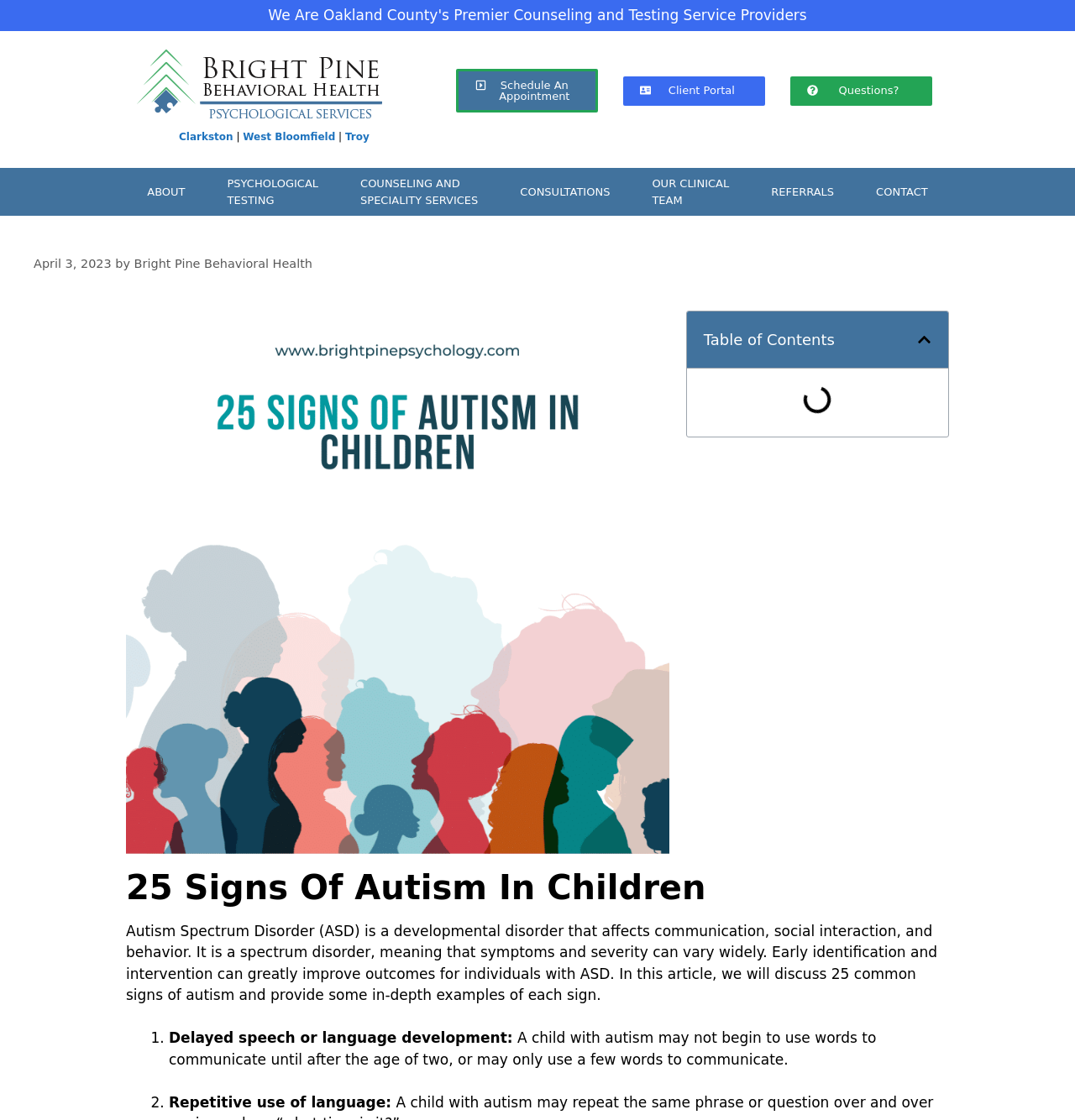Find and specify the bounding box coordinates that correspond to the clickable region for the instruction: "Click the 'Client Portal' link".

[0.58, 0.068, 0.712, 0.094]